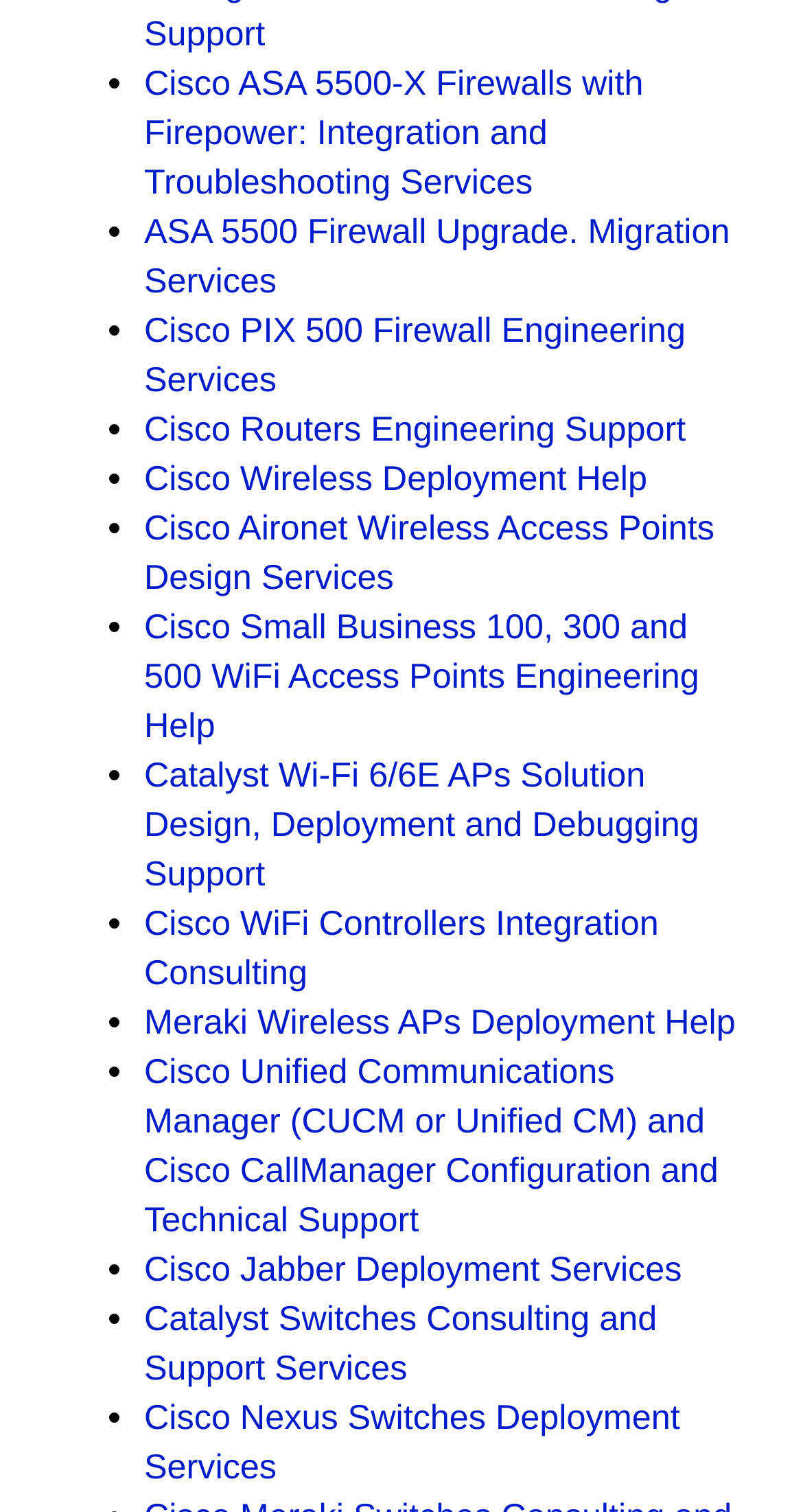Please give the bounding box coordinates of the area that should be clicked to fulfill the following instruction: "Get Cisco Routers engineering support". The coordinates should be in the format of four float numbers from 0 to 1, i.e., [left, top, right, bottom].

[0.179, 0.271, 0.854, 0.297]